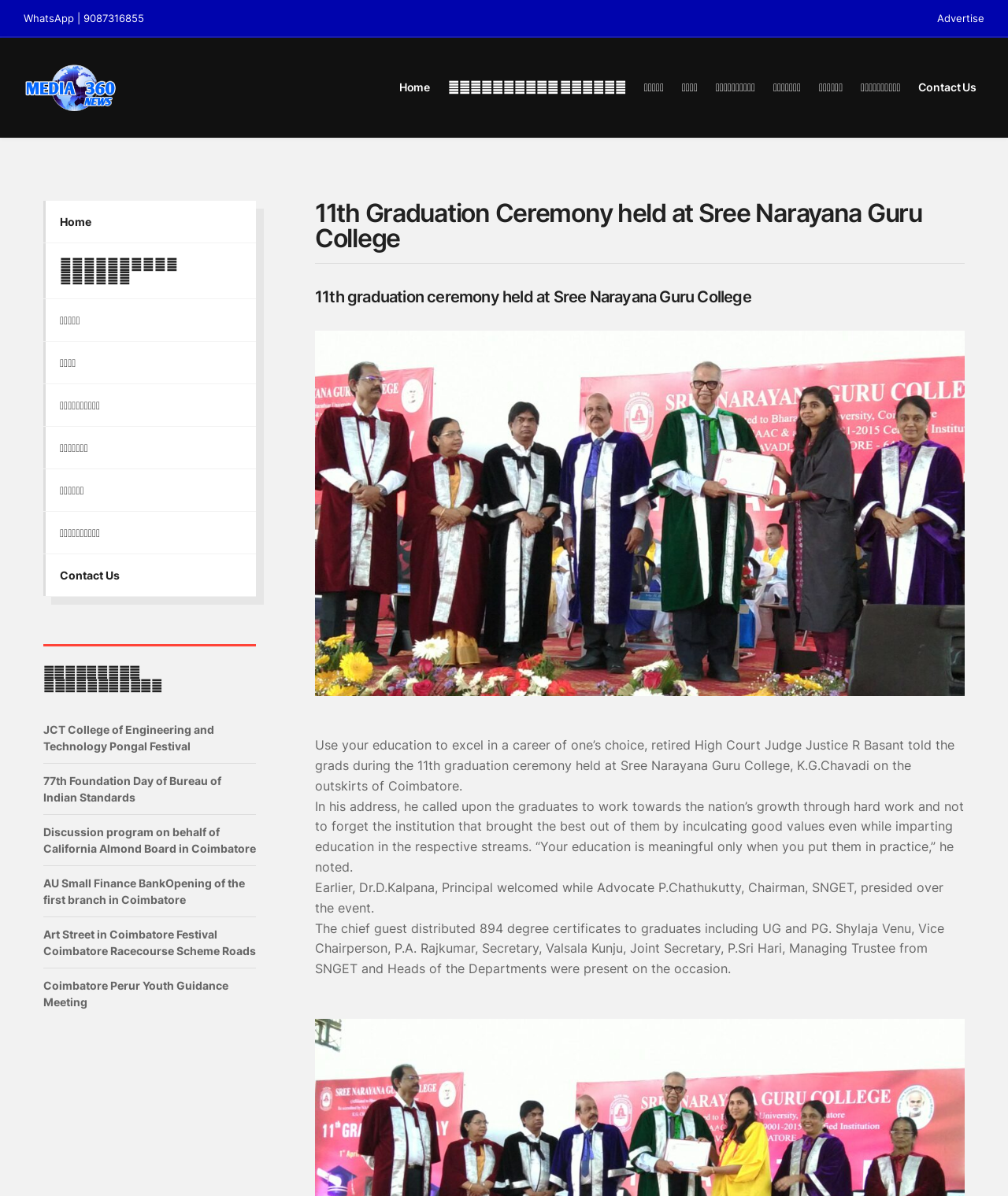Highlight the bounding box of the UI element that corresponds to this description: "Coimbatore Perur Youth Guidance Meeting".

[0.043, 0.818, 0.227, 0.843]